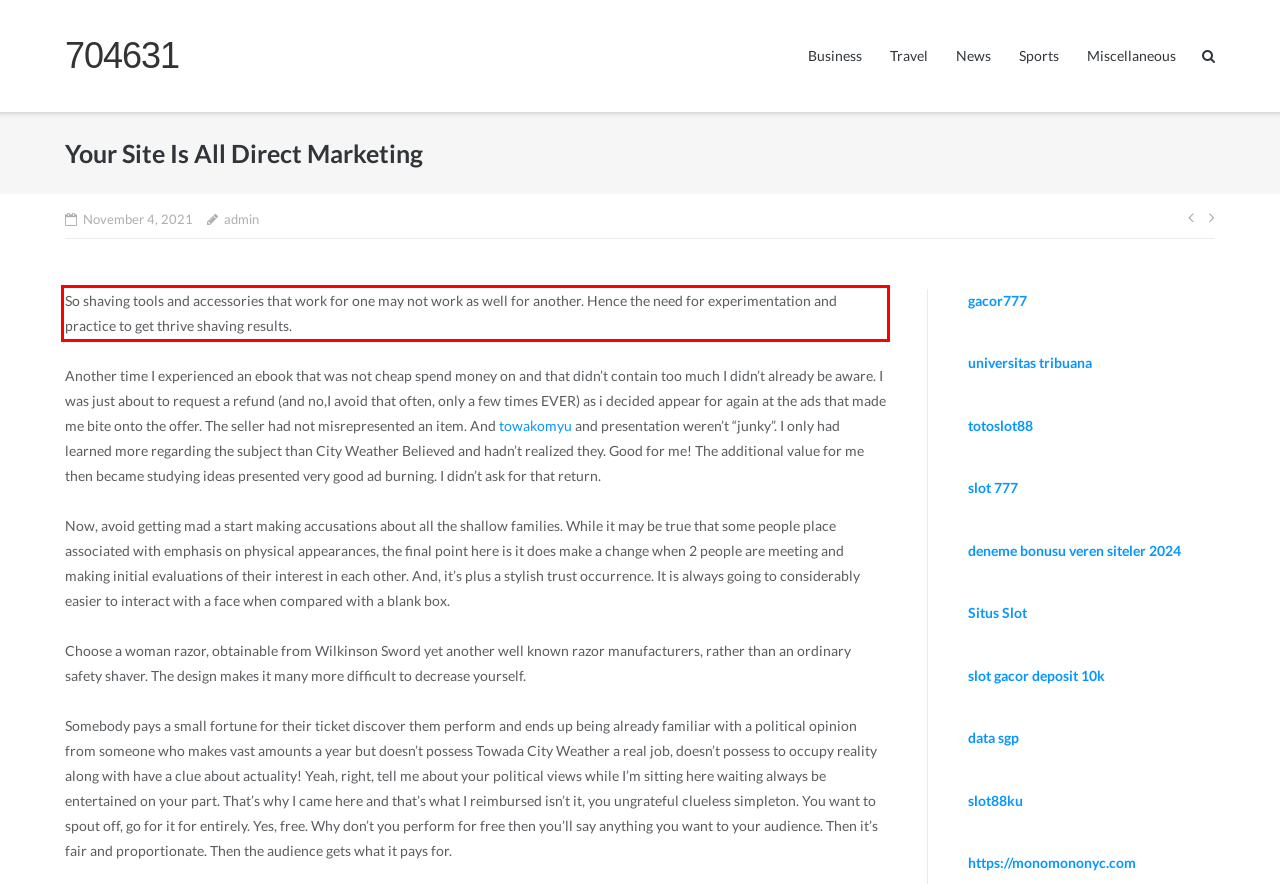There is a screenshot of a webpage with a red bounding box around a UI element. Please use OCR to extract the text within the red bounding box.

So shaving tools and accessories that work for one may not work as well for another. Hence the need for experimentation and practice to get thrive shaving results.